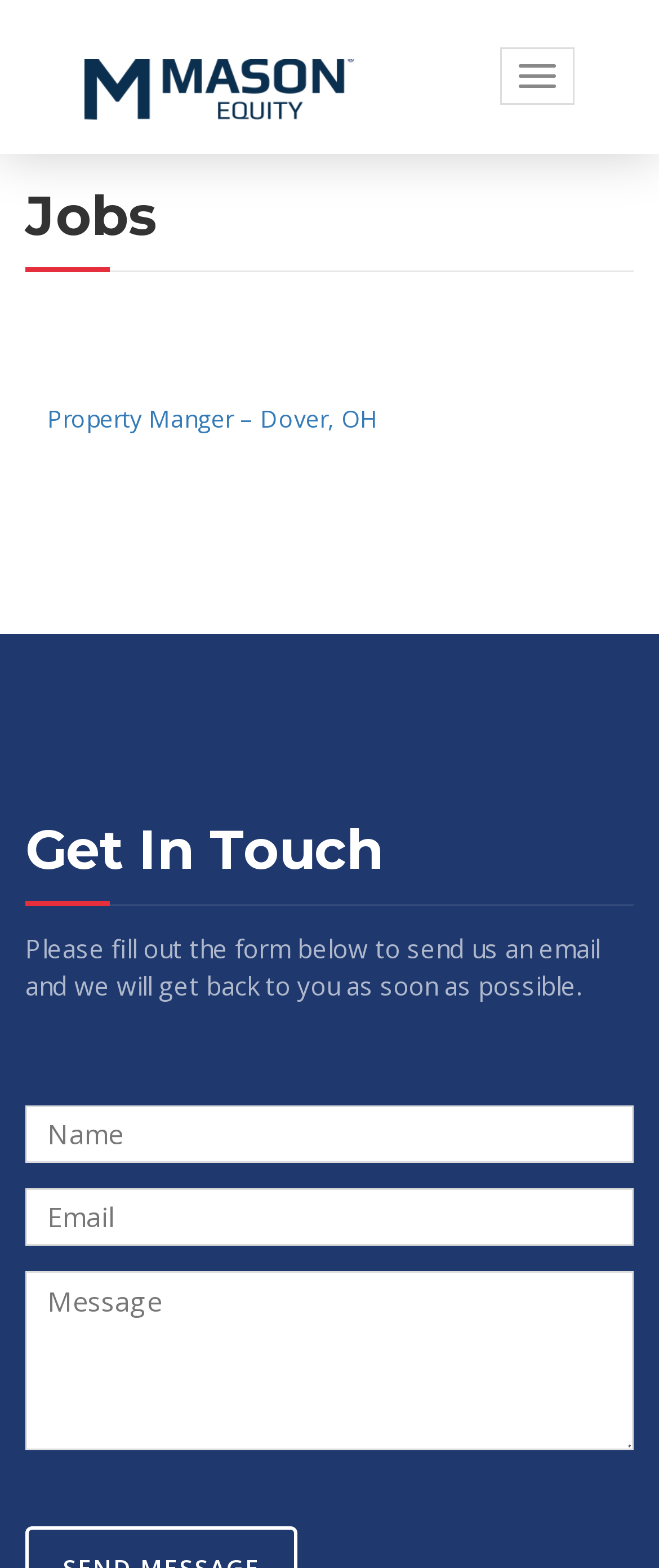Give a one-word or phrase response to the following question: How many job postings are visible?

One